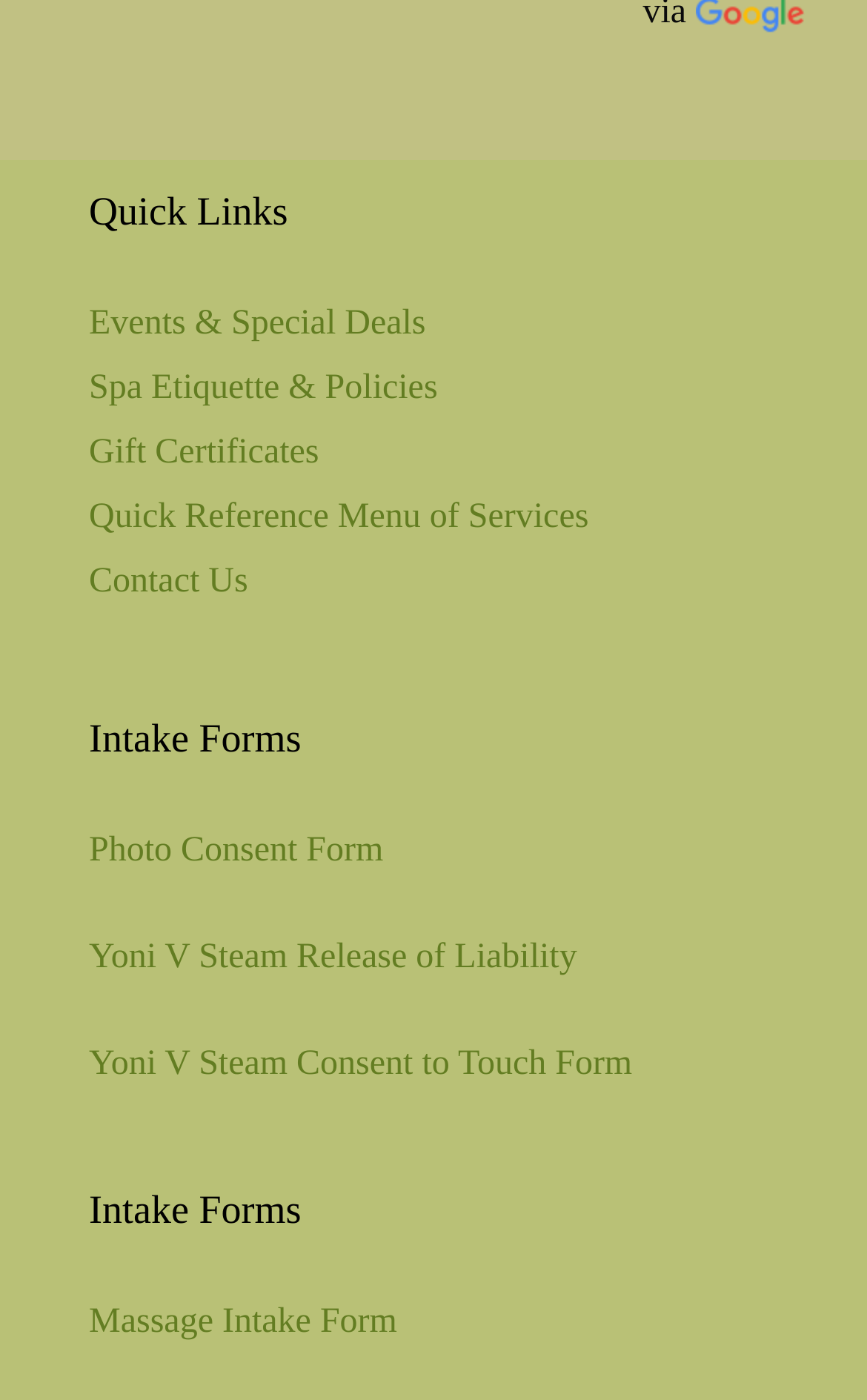How many links are under Quick Links?
Offer a detailed and exhaustive answer to the question.

I counted the number of links under the 'Quick Links' heading, which are 'Events & Special Deals', 'Spa Etiquette & Policies', 'Gift Certificates', 'Quick Reference Menu of Services', and 'Contact Us'. There are 5 links in total.